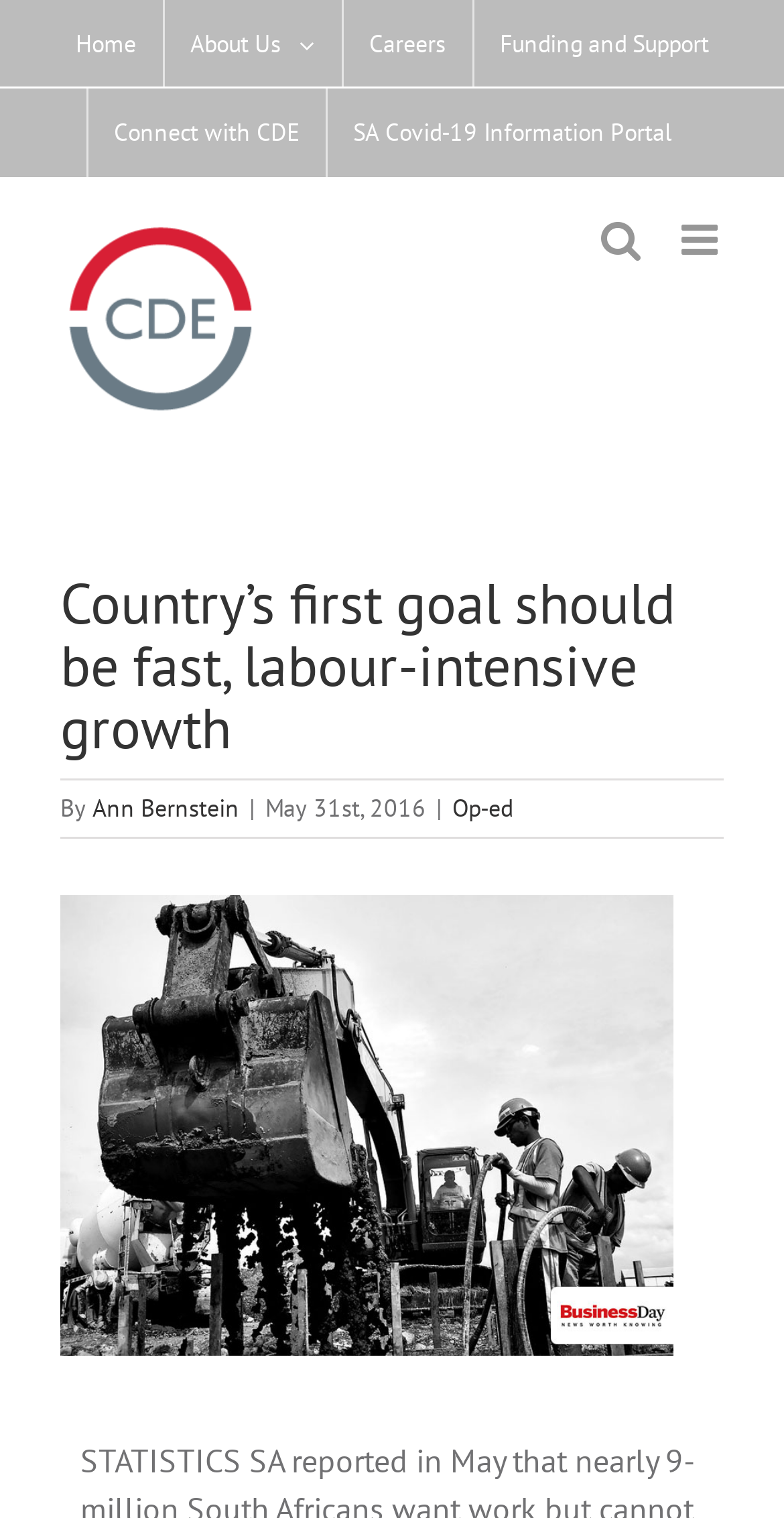Please answer the following question using a single word or phrase: 
Who is the author of the article?

Ann Bernstein